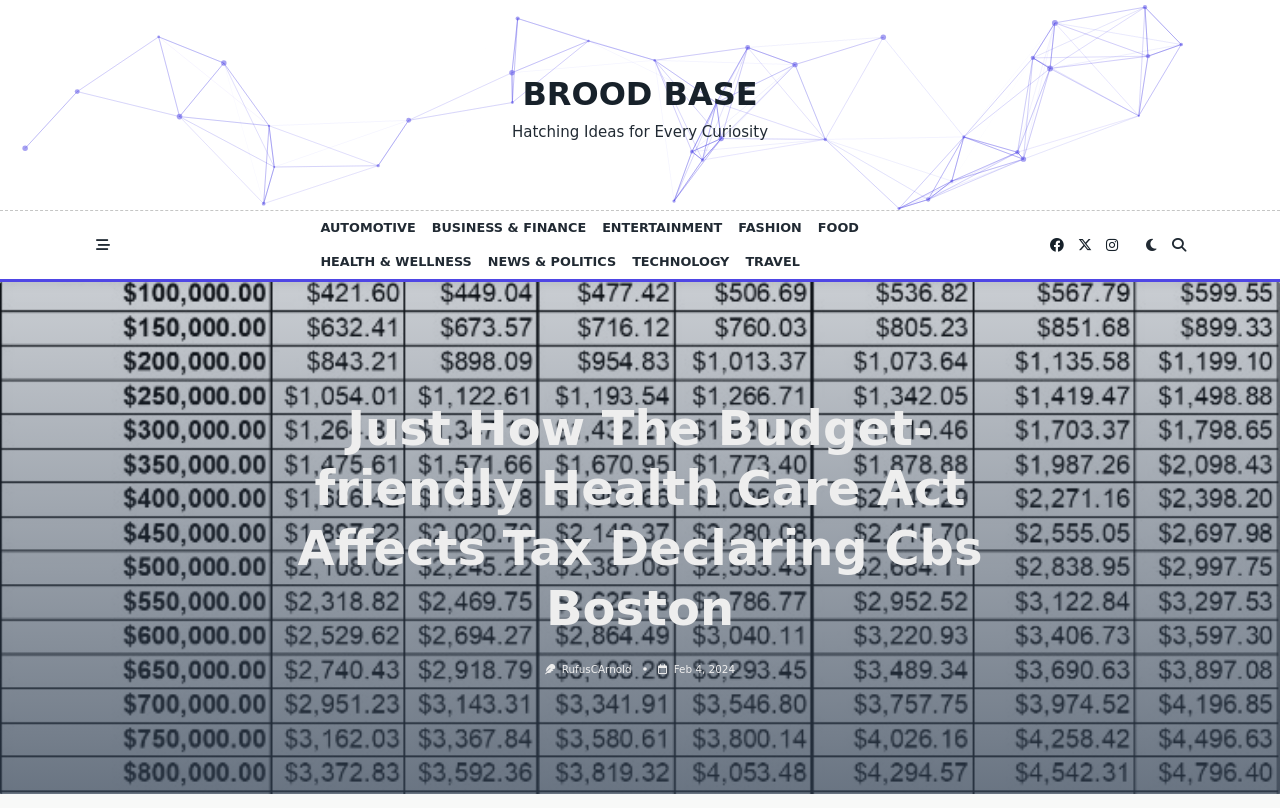How many categories are listed on the webpage?
Answer the question in as much detail as possible.

The categories are listed horizontally on the webpage, and they are AUTOMOTIVE, BUSINESS & FINANCE, ENTERTAINMENT, FASHION, FOOD, HEALTH & WELLNESS, NEWS & POLITICS, TECHNOLOGY, and TRAVEL. By counting these categories, we can determine that there are 9 categories in total.